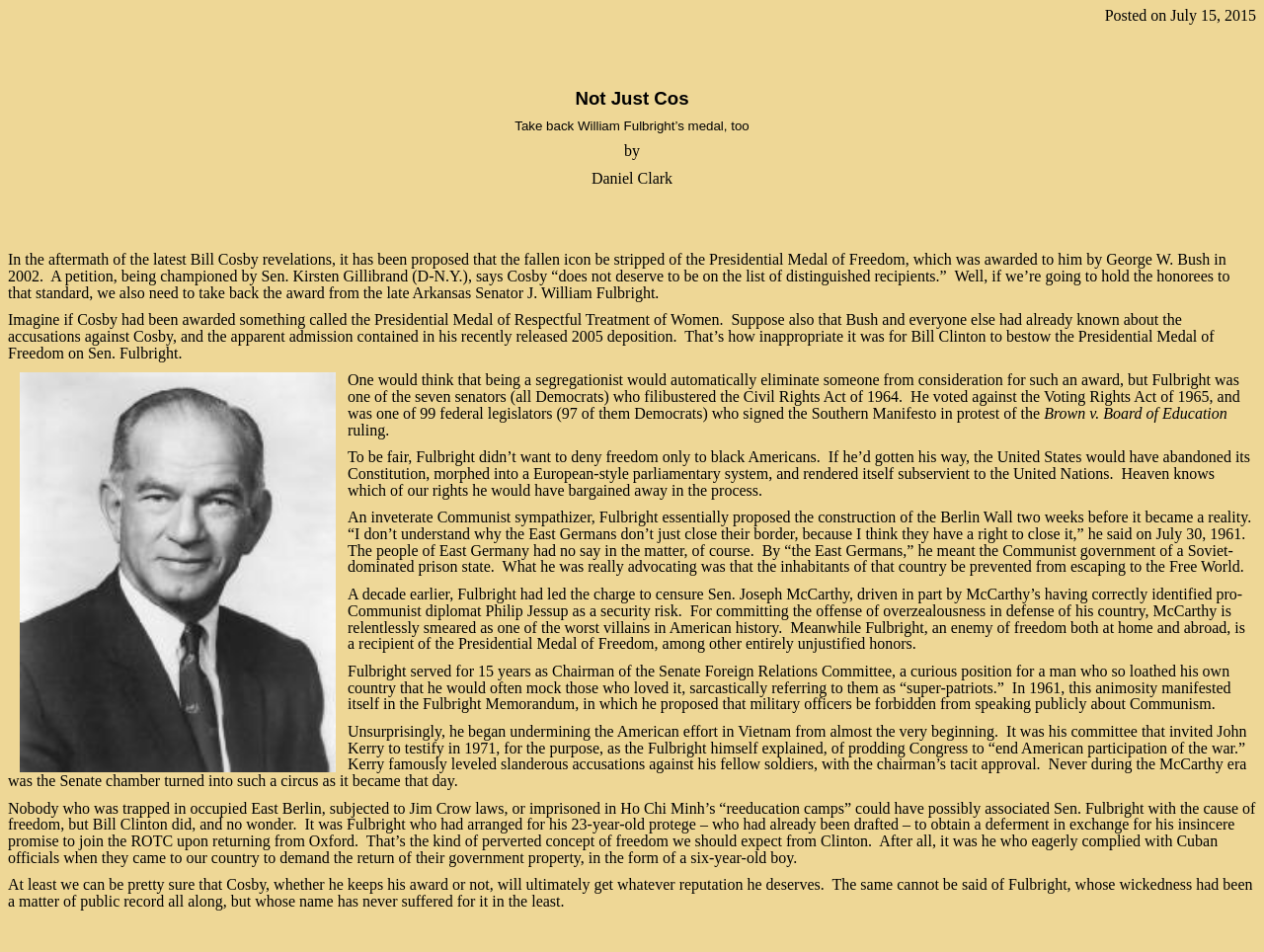What is the topic of the article?
Examine the image and give a concise answer in one word or a short phrase.

William Fulbright and Bill Cosby